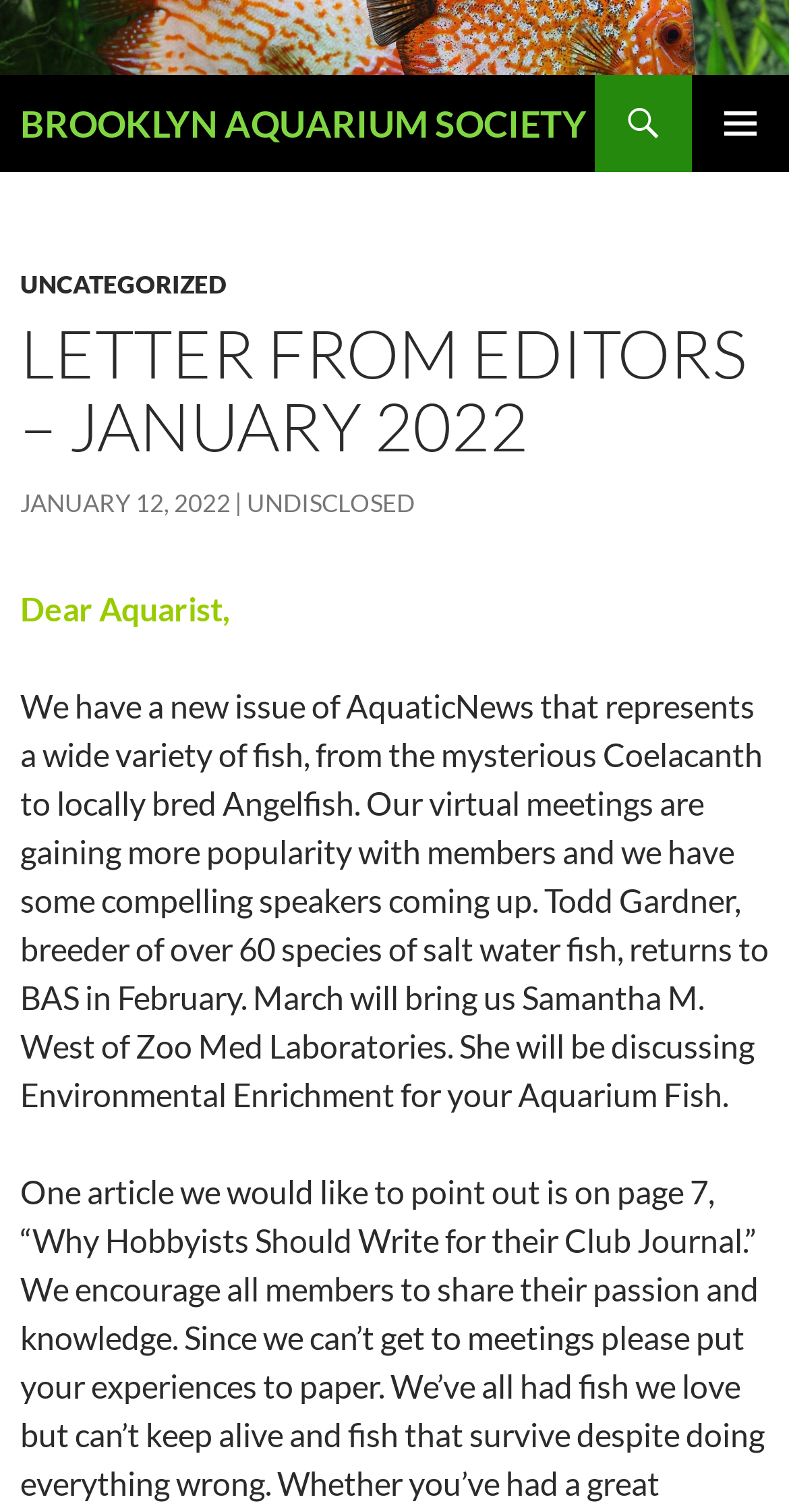Please specify the bounding box coordinates in the format (top-left x, top-left y, bottom-right x, bottom-right y), with values ranging from 0 to 1. Identify the bounding box for the UI component described as follows: alt="BROOKLYN AQUARIUM SOCIETY"

[0.0, 0.009, 1.0, 0.034]